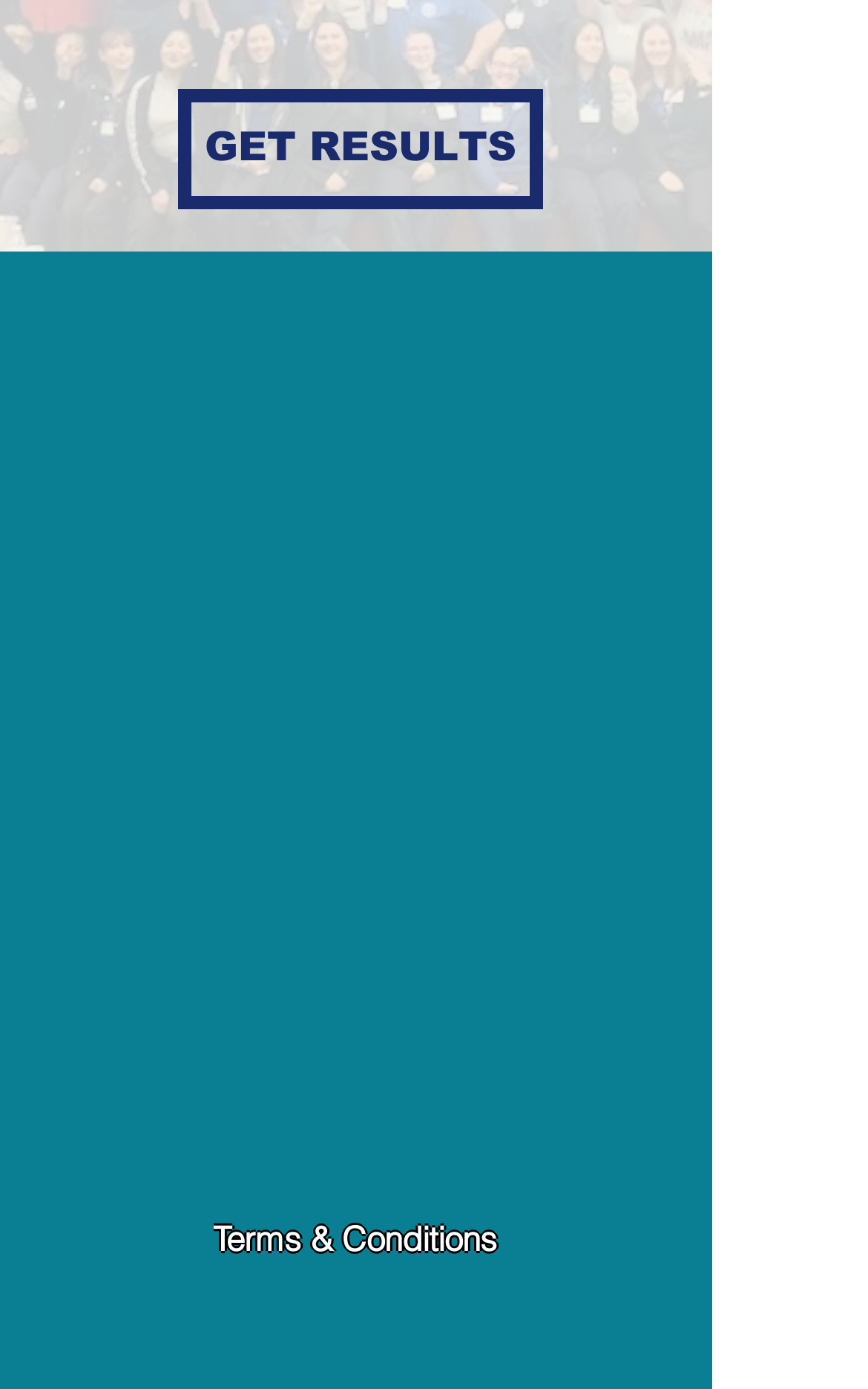Please give a succinct answer using a single word or phrase:
What is the text on the top-right button?

GET RESULTS